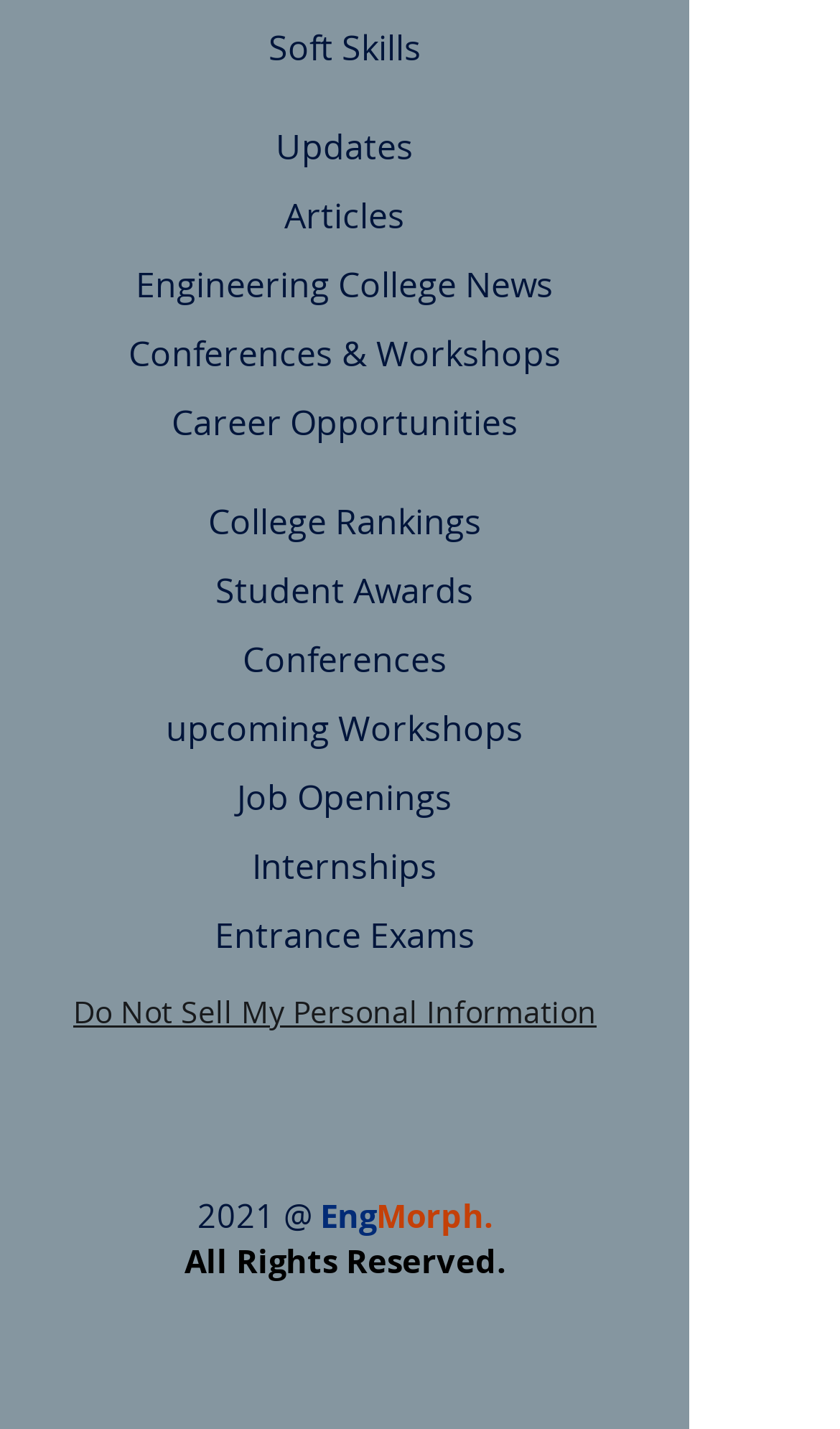Can you give a comprehensive explanation to the question given the content of the image?
How many social media icons are there in the social bar?

The social bar is located at the bottom of the webpage with a bounding box of [0.108, 0.768, 0.71, 0.821]. It contains four social media icons: Facebook, X, Google+, and LinkedIn, which are represented by links with IDs 157, 158, 159, and 161 respectively.